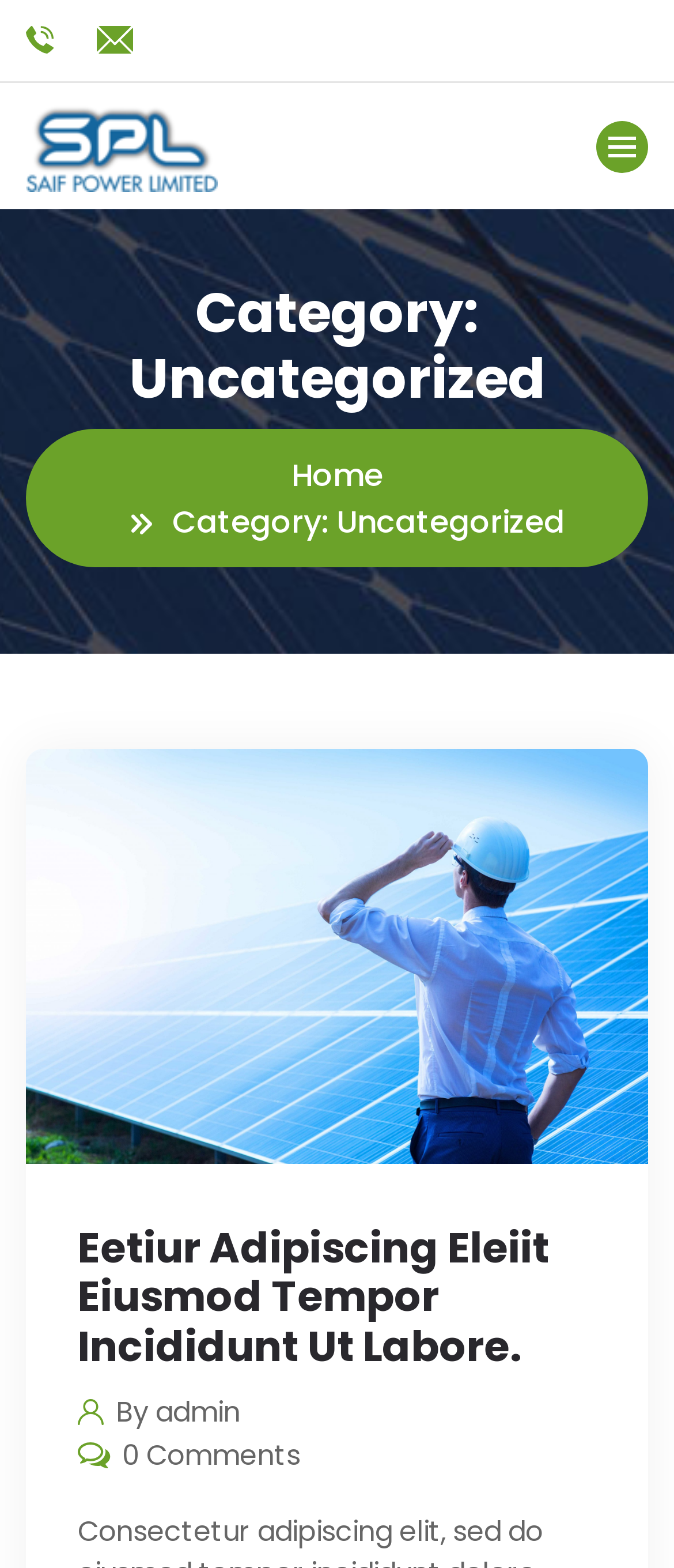Bounding box coordinates should be provided in the format (top-left x, top-left y, bottom-right x, bottom-right y) with all values between 0 and 1. Identify the bounding box for this UI element: Home

[0.432, 0.289, 0.568, 0.316]